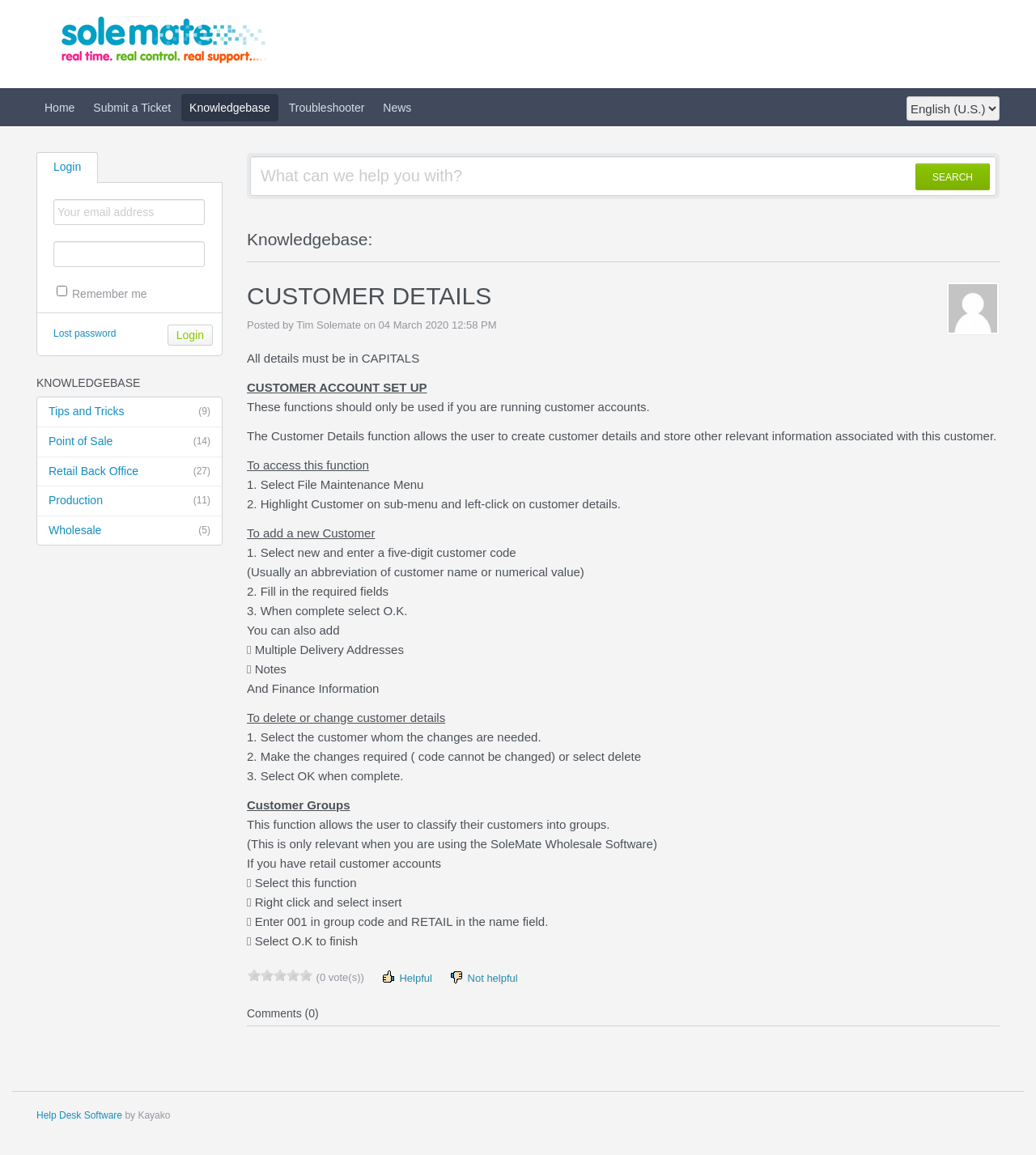Can you specify the bounding box coordinates of the area that needs to be clicked to fulfill the following instruction: "Enter your email address"?

[0.052, 0.173, 0.198, 0.195]